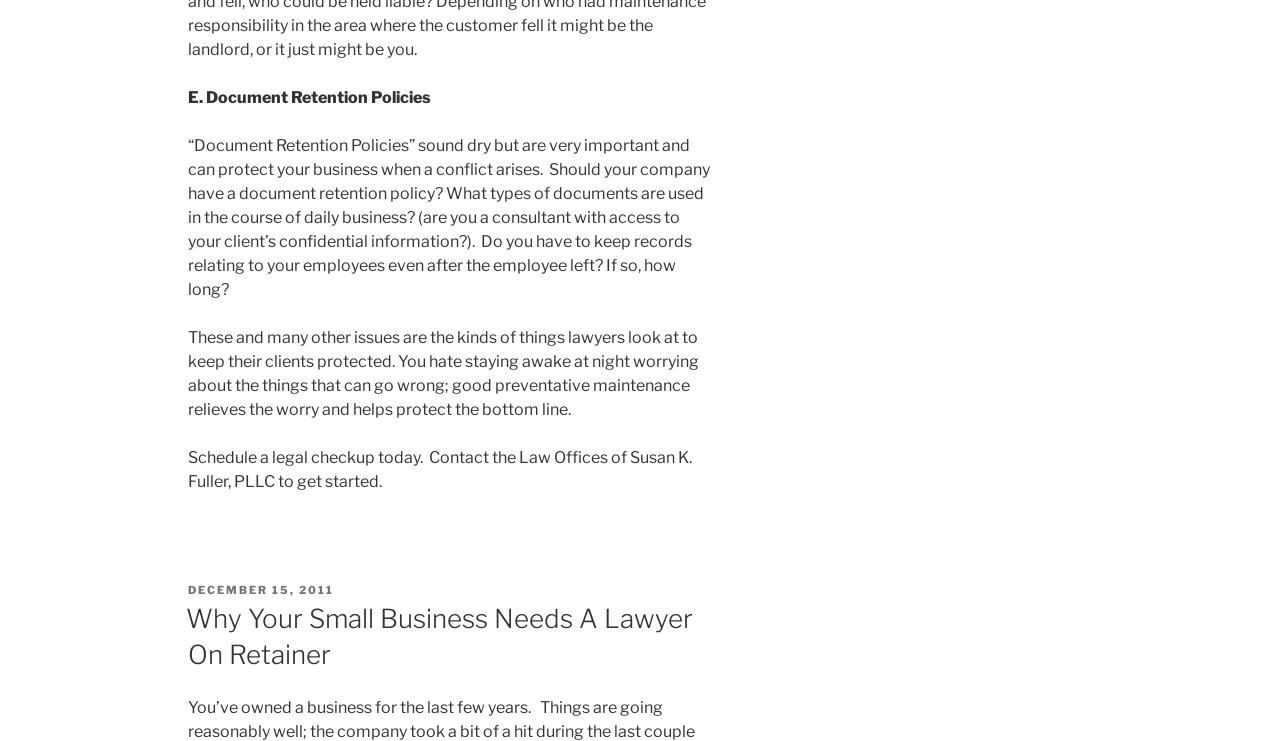Identify the bounding box of the HTML element described here: "December 15, 2011August 7, 2012". Provide the coordinates as four float numbers between 0 and 1: [left, top, right, bottom].

[0.147, 0.786, 0.261, 0.805]